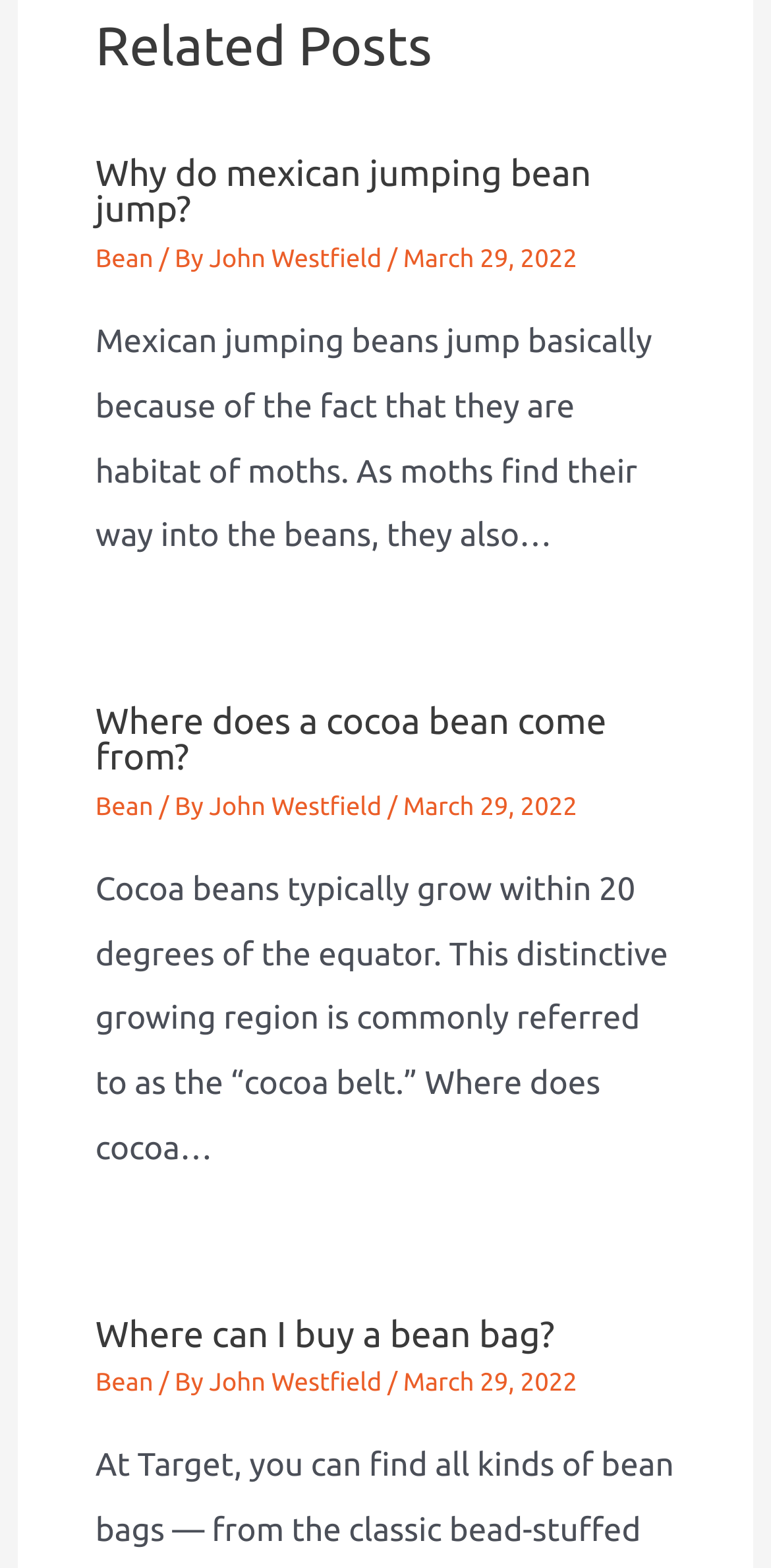Use one word or a short phrase to answer the question provided: 
Who is the author of the first article?

John Westfield